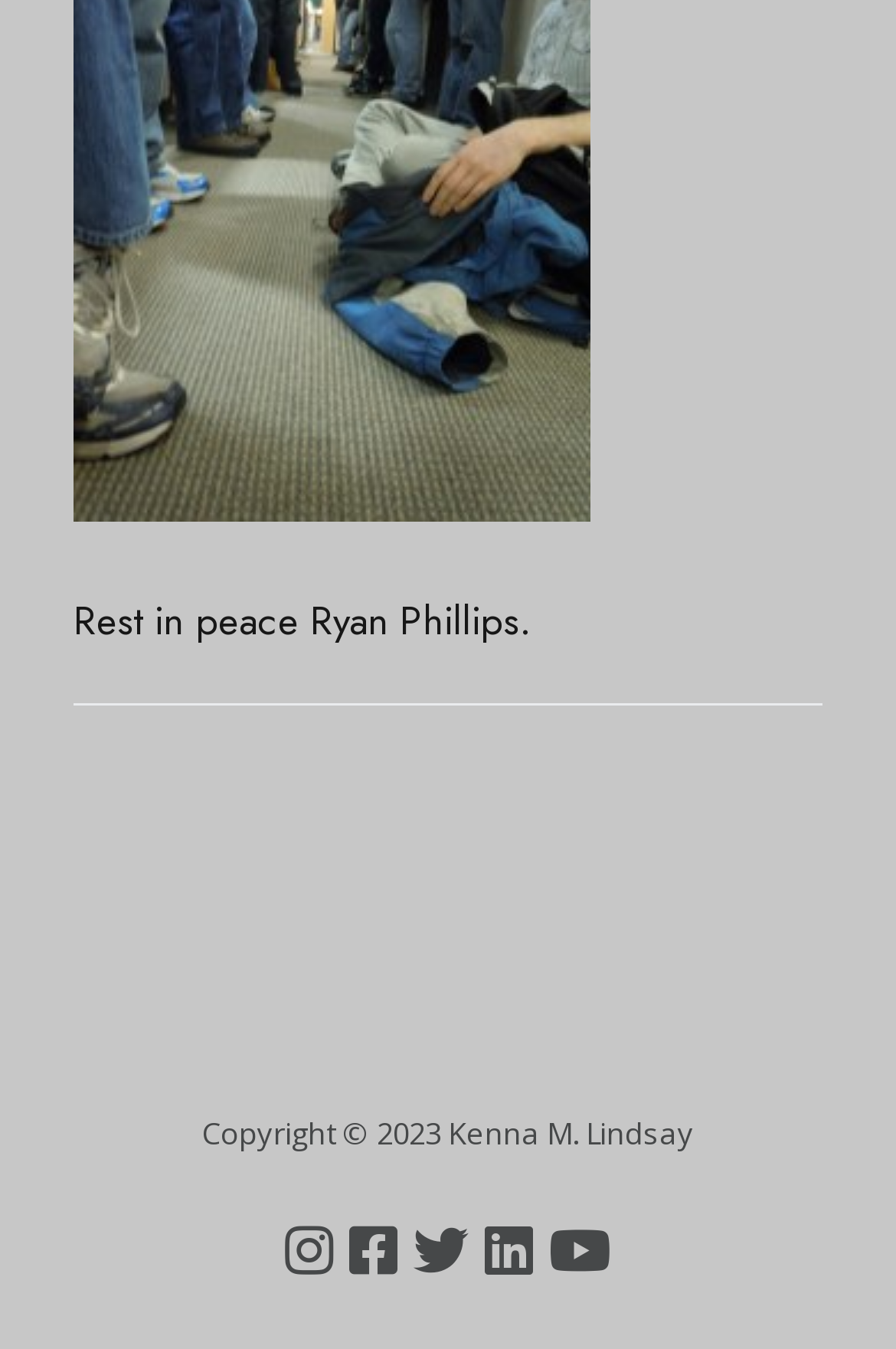What is the name mentioned in the tribute?
Answer briefly with a single word or phrase based on the image.

Ryan Phillips